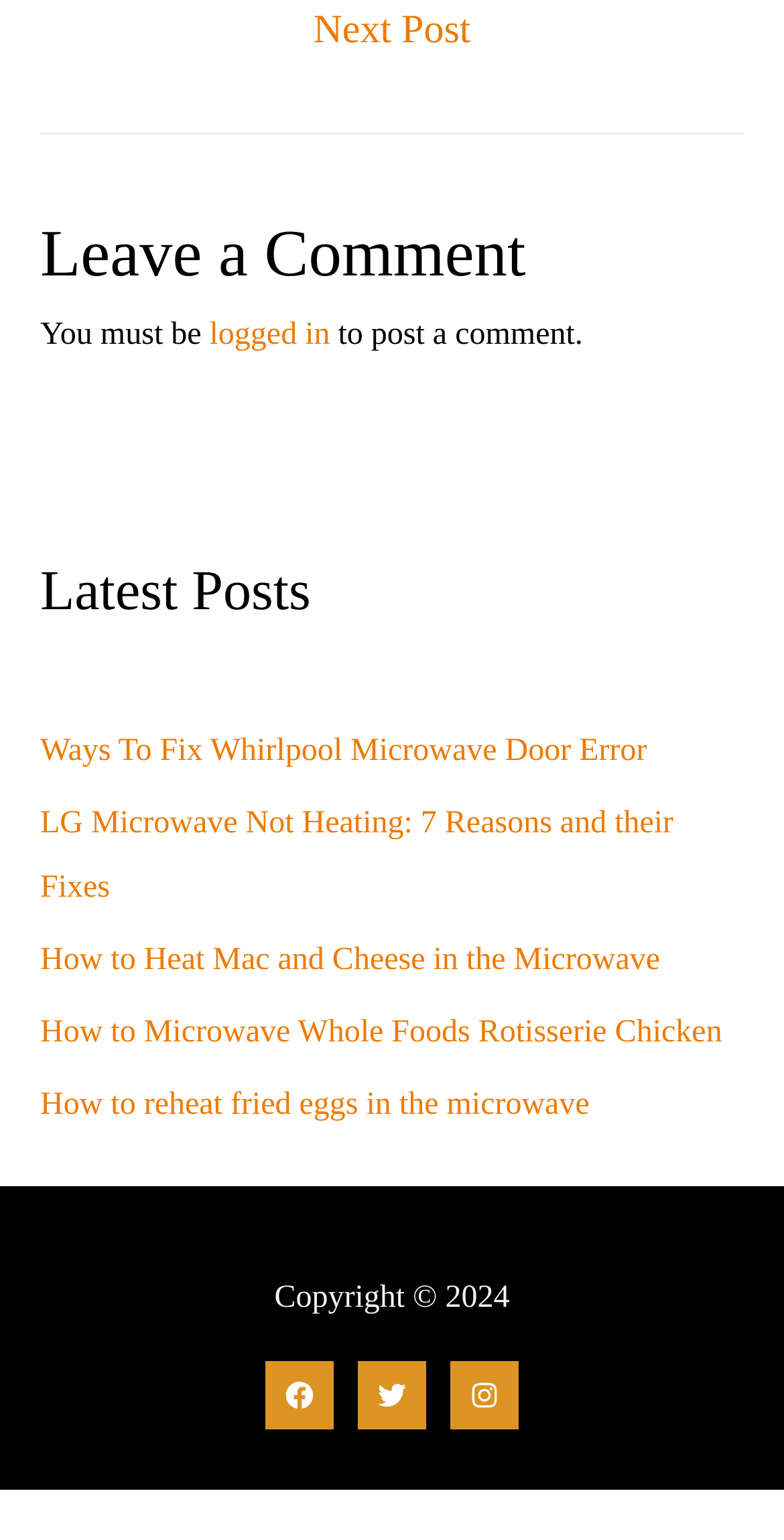Indicate the bounding box coordinates of the element that must be clicked to execute the instruction: "Click on 'Leave a Comment'". The coordinates should be given as four float numbers between 0 and 1, i.e., [left, top, right, bottom].

[0.051, 0.088, 0.949, 0.202]